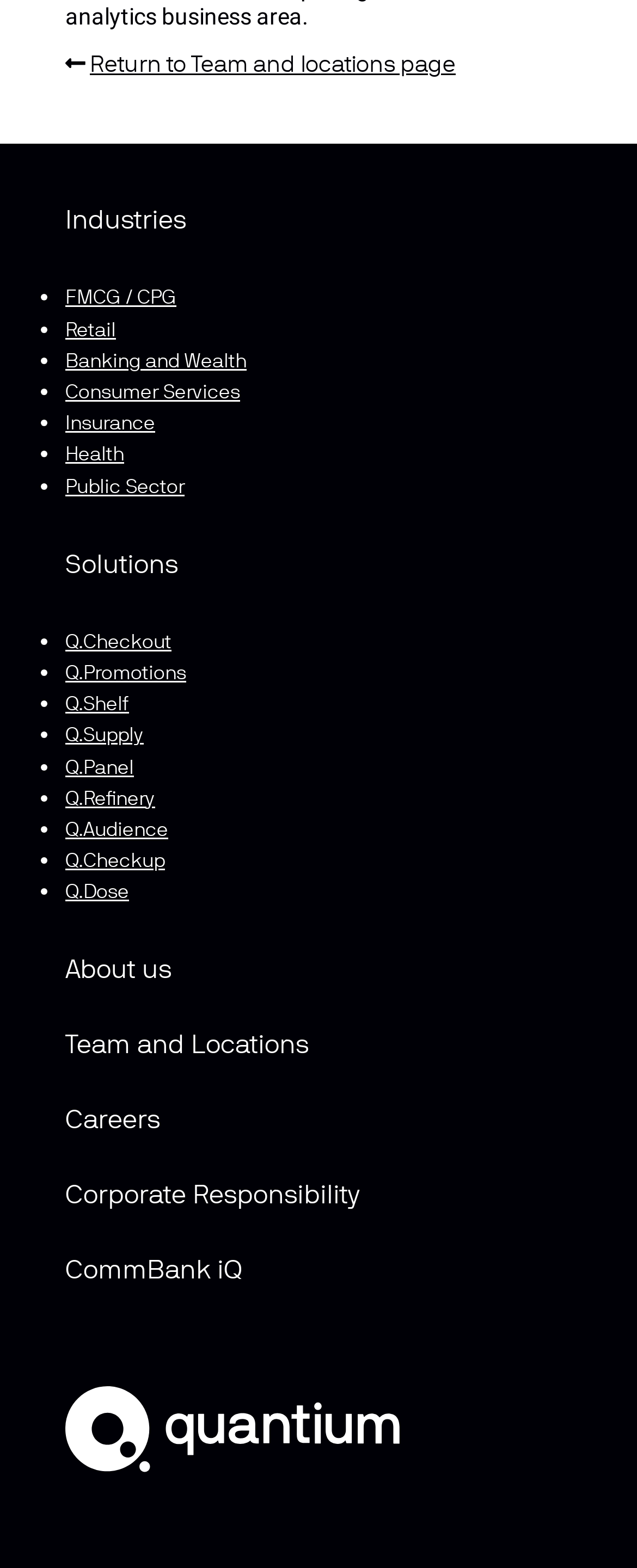Predict the bounding box coordinates of the area that should be clicked to accomplish the following instruction: "Return to Team and locations page". The bounding box coordinates should consist of four float numbers between 0 and 1, i.e., [left, top, right, bottom].

[0.141, 0.032, 0.715, 0.054]